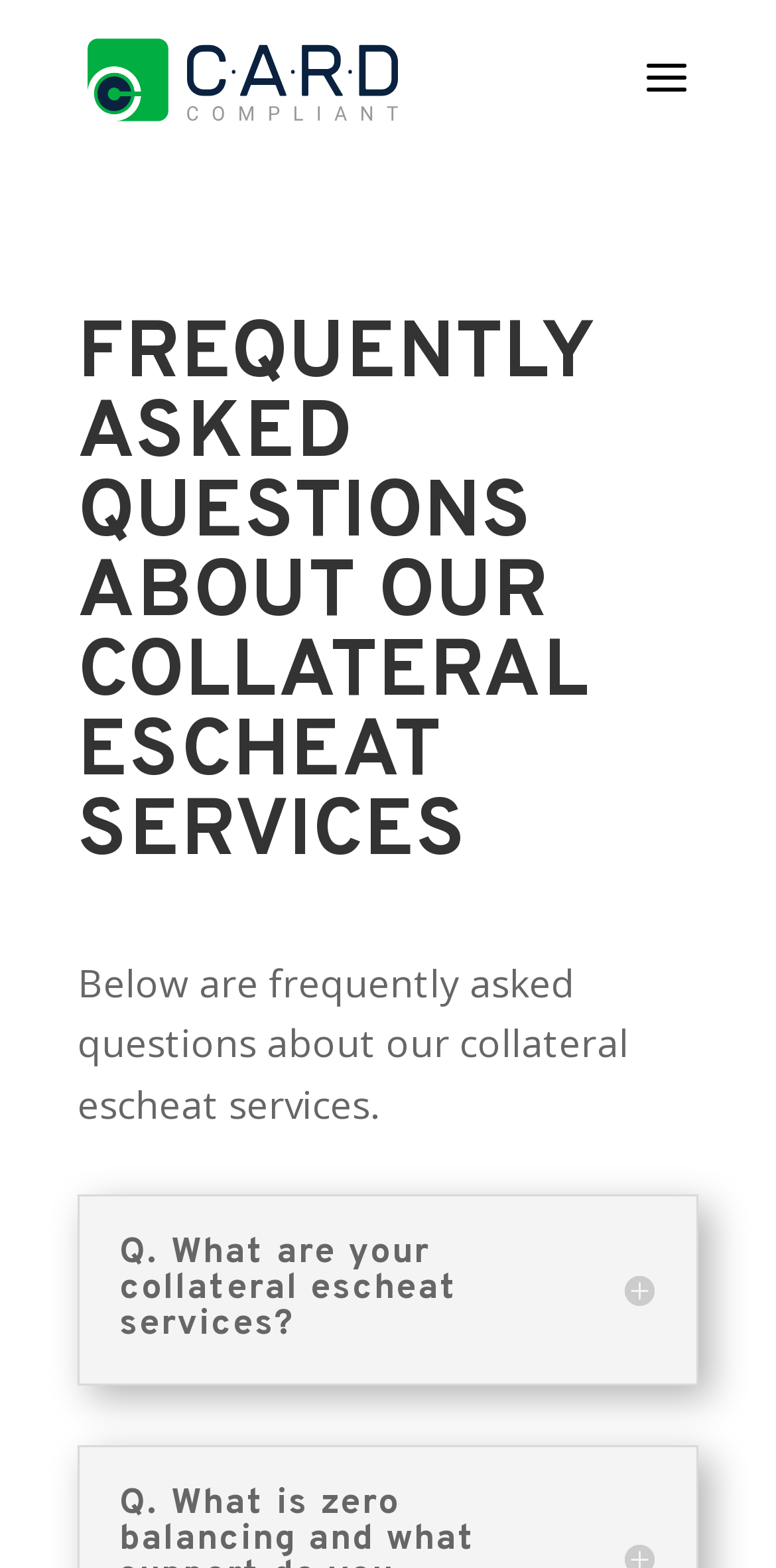Give the bounding box coordinates for this UI element: "alt="Card Compliant"". The coordinates should be four float numbers between 0 and 1, arranged as [left, top, right, bottom].

[0.113, 0.032, 0.513, 0.065]